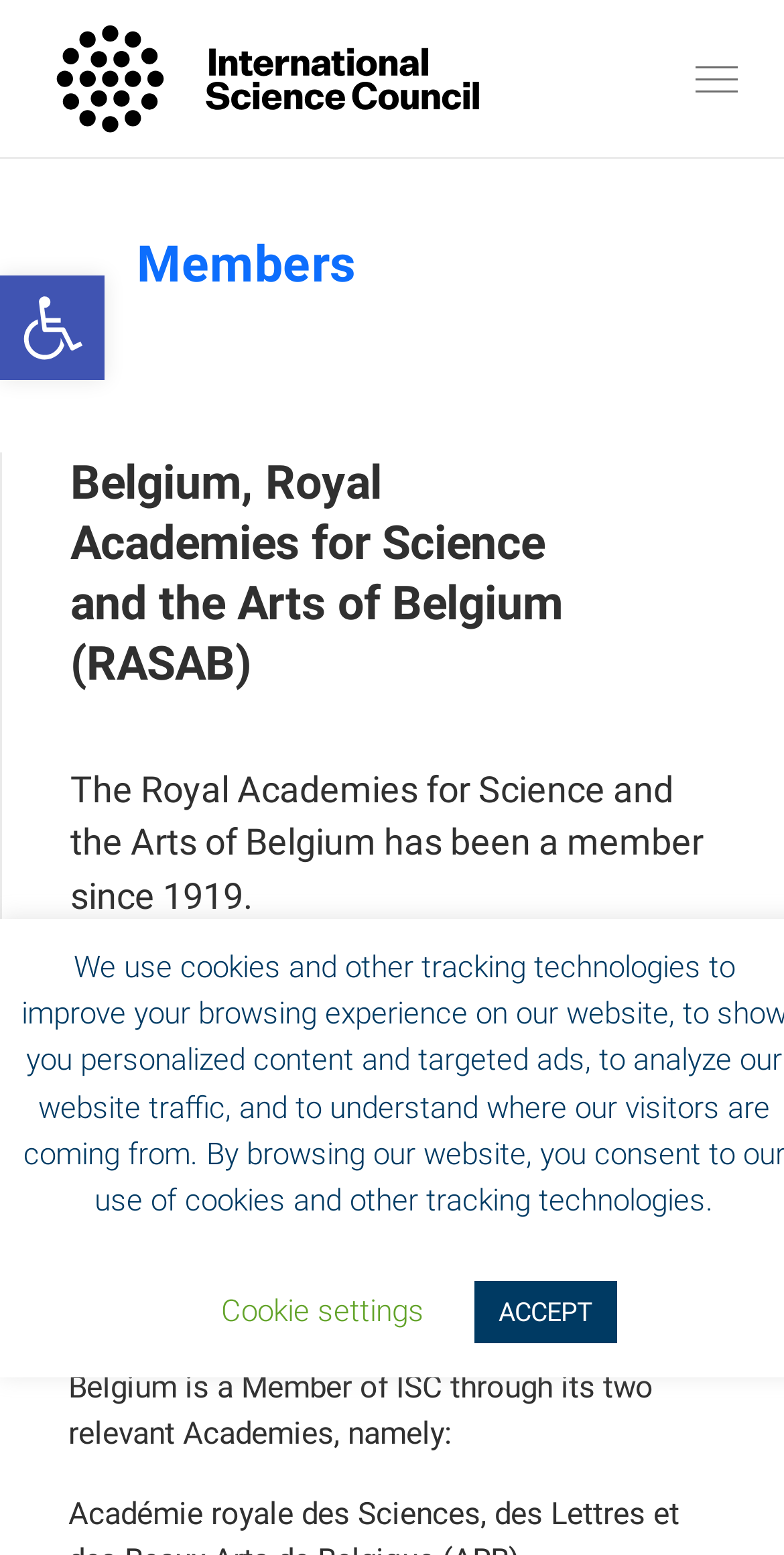Please extract the title of the webpage.

Belgium, Royal Academies for Science and the Arts of Belgium (RASAB)